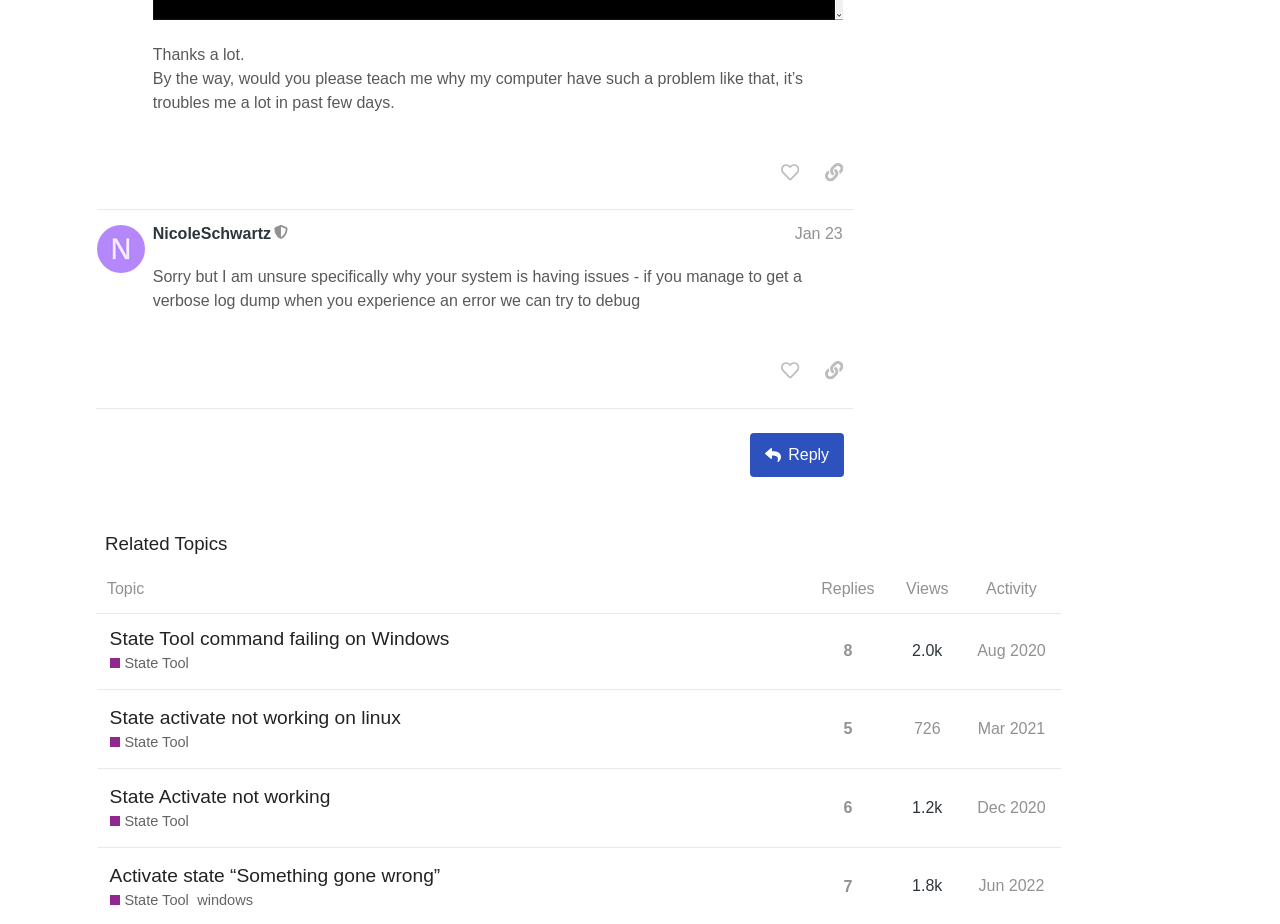Provide the bounding box coordinates for the area that should be clicked to complete the instruction: "Reply to the post".

[0.586, 0.468, 0.659, 0.516]